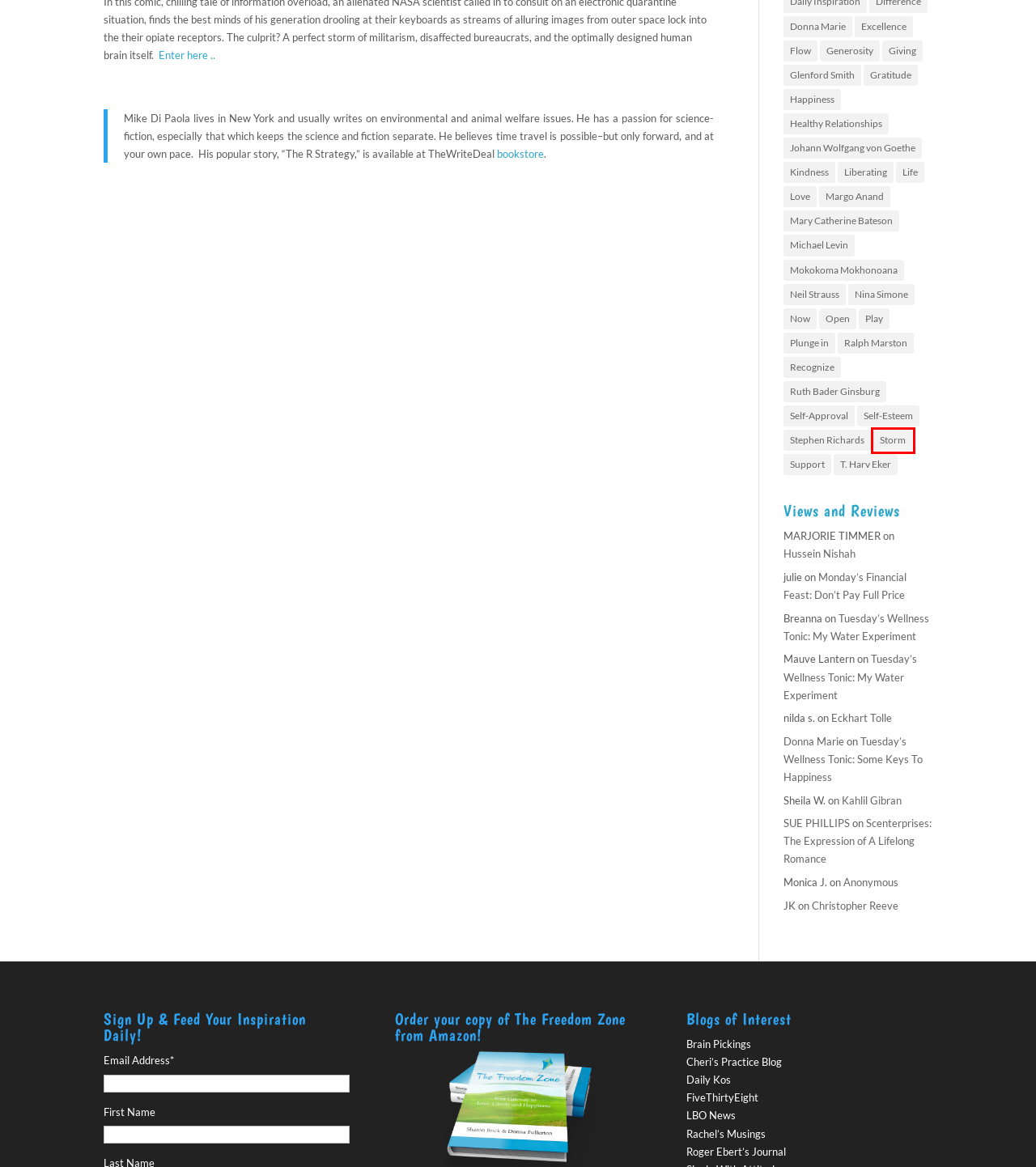Examine the screenshot of a webpage featuring a red bounding box and identify the best matching webpage description for the new page that results from clicking the element within the box. Here are the options:
A. Excellence | Food For The Soul
B. Eckhart Tolle | Food For The Soul
C. Glenford Smith | Food For The Soul
D. Stephen Richards | Food For The Soul
E. Ruth Bader Ginsburg | Food For The Soul
F. Generosity | Food For The Soul
G. Storm | Food For The Soul
H. Life | Food For The Soul

G